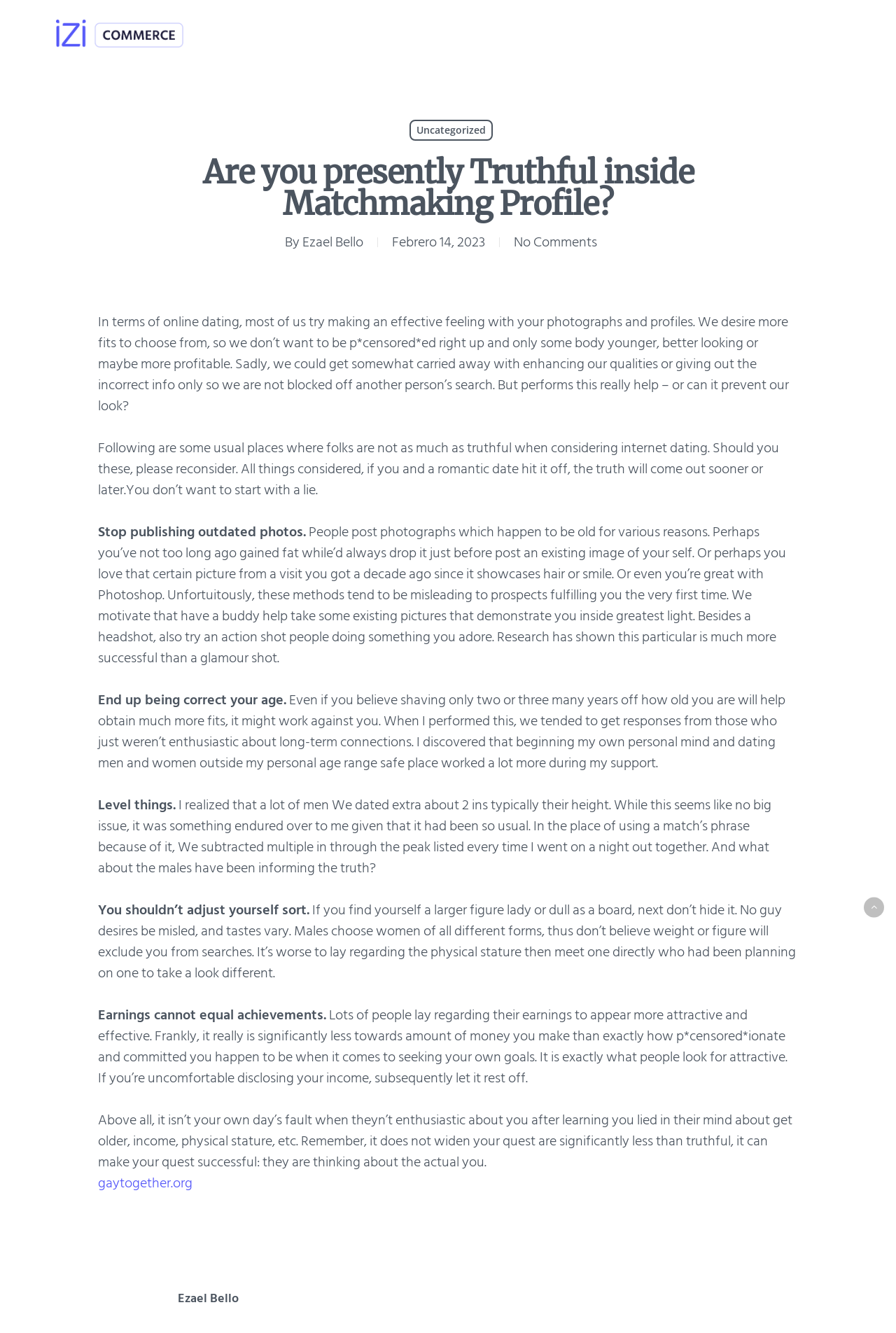What is the recommended way to take profile pictures?
Use the screenshot to answer the question with a single word or phrase.

Have a friend take current pictures